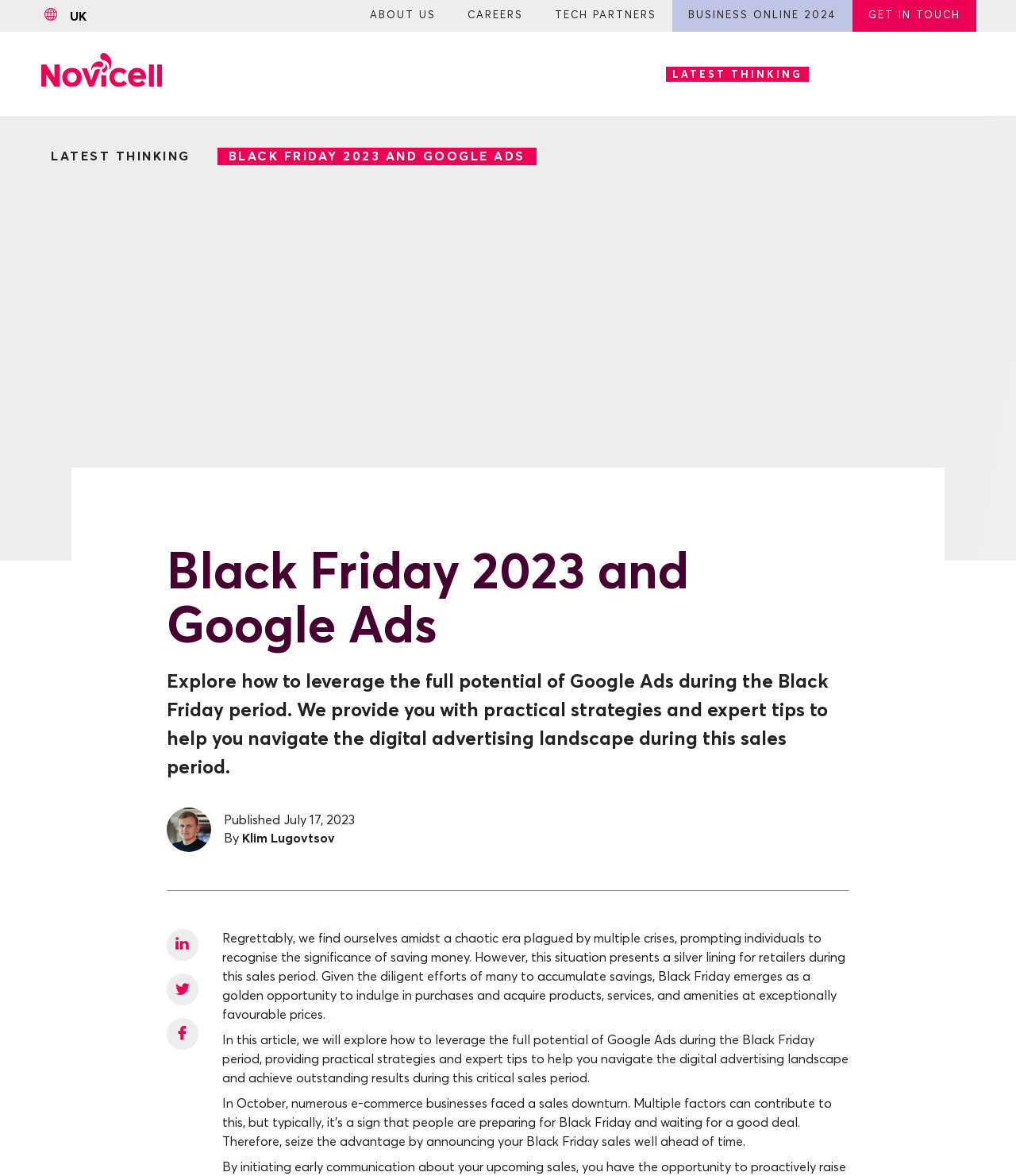Locate and generate the text content of the webpage's heading.

Black Friday 2023 and Google Ads